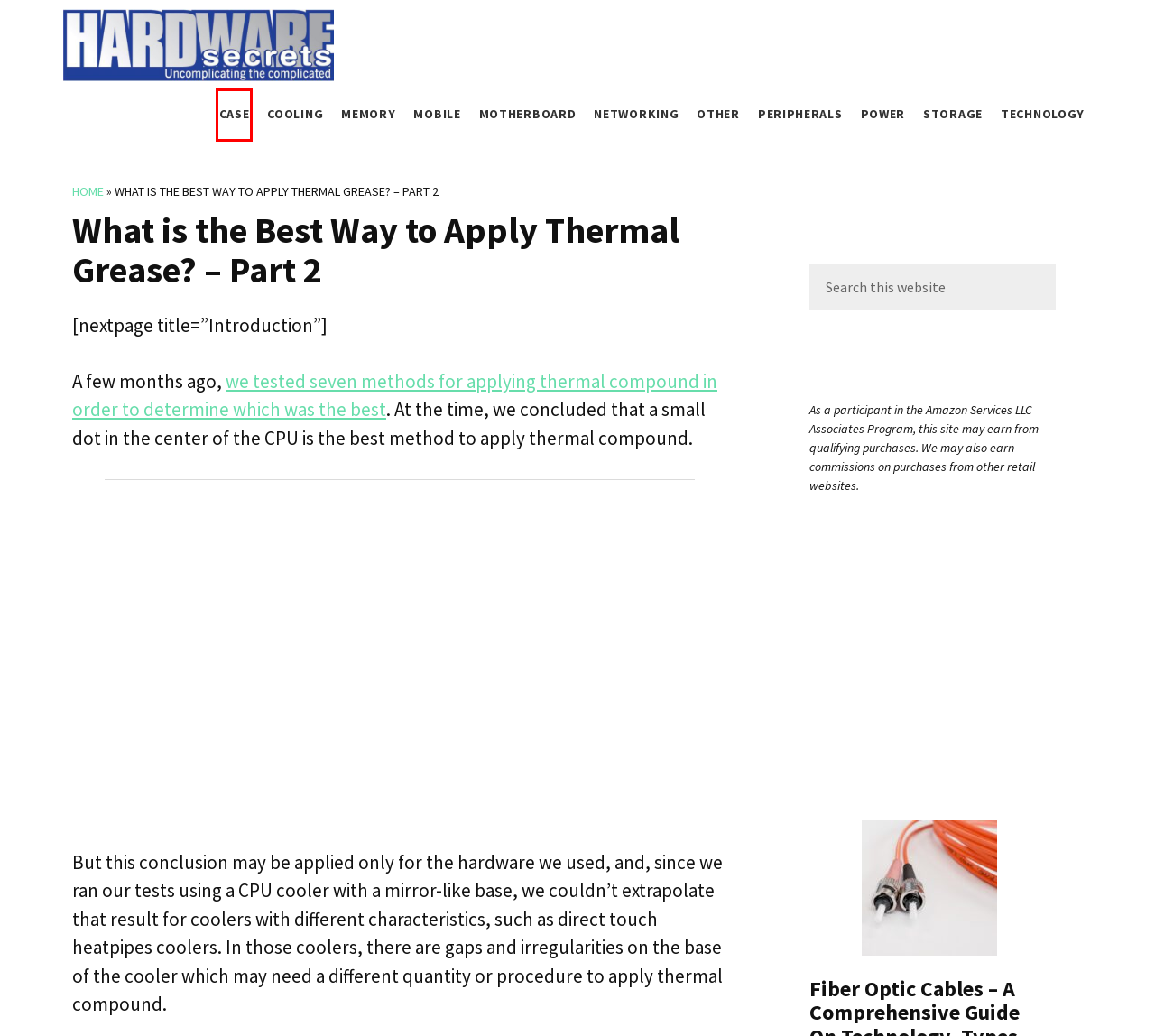Inspect the provided webpage screenshot, concentrating on the element within the red bounding box. Select the description that best represents the new webpage after you click the highlighted element. Here are the candidates:
A. Mobile Archives - Hardware Secrets
B. Case Archives - Hardware Secrets
C. Motherboard Archives - Hardware Secrets
D. Other Archives - Hardware Secrets
E. Technology Archives - Hardware Secrets
F. What is the Best Way to Apply Thermal Grease? - Part 1 - Hardware Secrets
G. Peripherals Archives - Hardware Secrets
H. Storage Archives - Hardware Secrets

B